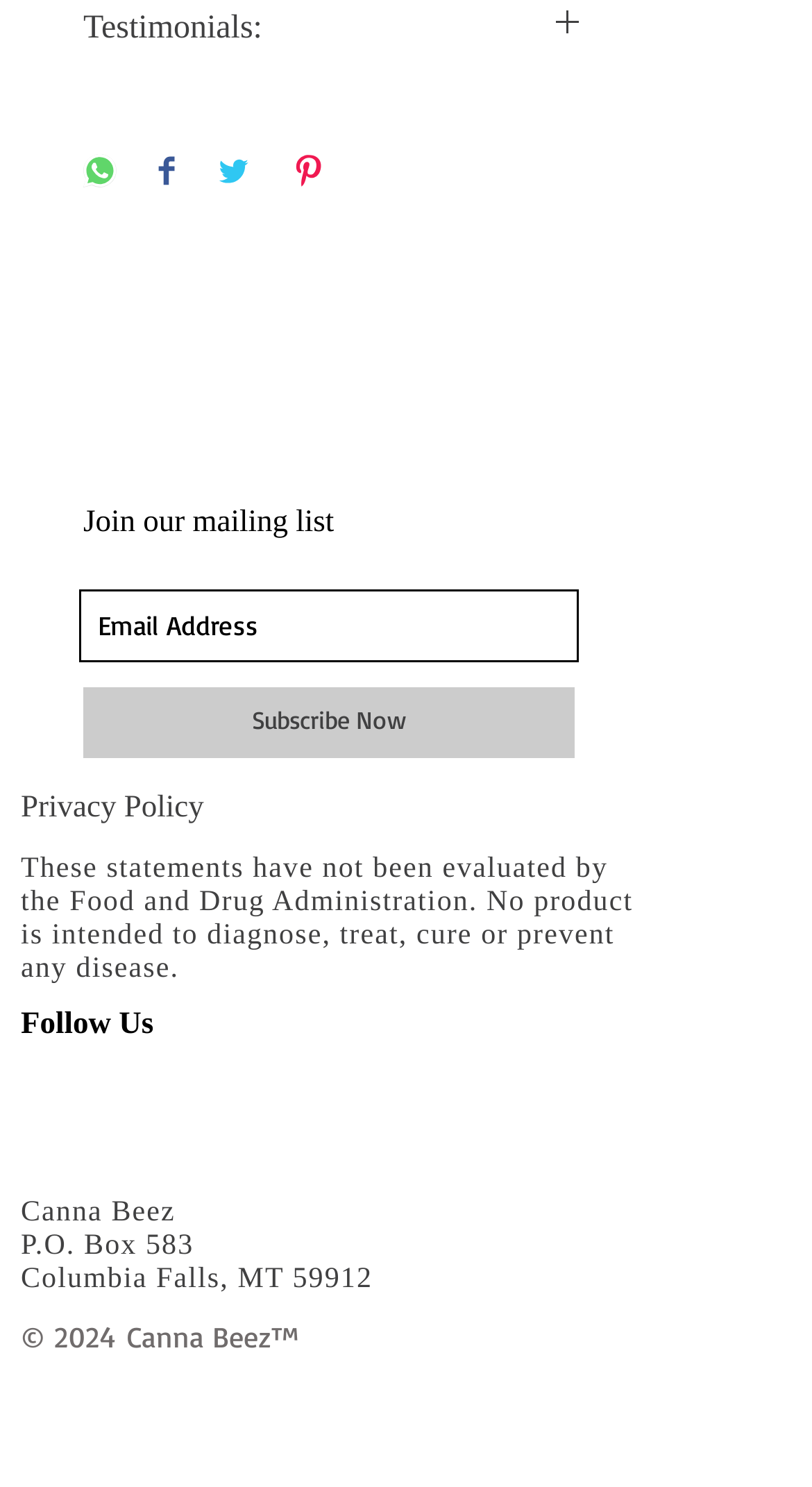Locate the bounding box coordinates of the clickable element to fulfill the following instruction: "Click the 'Testimonials:' button". Provide the coordinates as four float numbers between 0 and 1 in the format [left, top, right, bottom].

[0.103, 0.004, 0.718, 0.036]